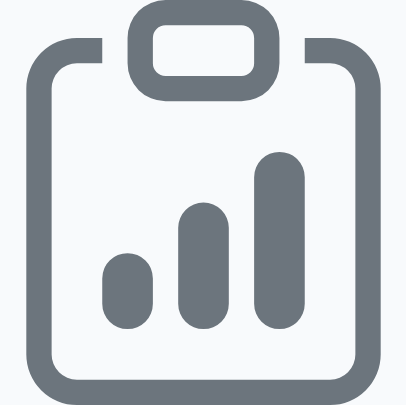Generate a detailed caption that encompasses all aspects of the image.

The image prominently features a graphic symbolizing data analytics, characterized by vertical bars of varying heights, suggesting an upward trend in data or performance metrics. This icon likely represents analytical tools or features offered by the service, emphasizing the importance of data-driven insights for users. Positioned within a user-friendly interface, the image aligns with textual content discussing audience engagement, allowing users to visualize key metrics effectively. The overall design conveys efficiency, making it evident that leveraging data is central to maximizing user experience and interaction.